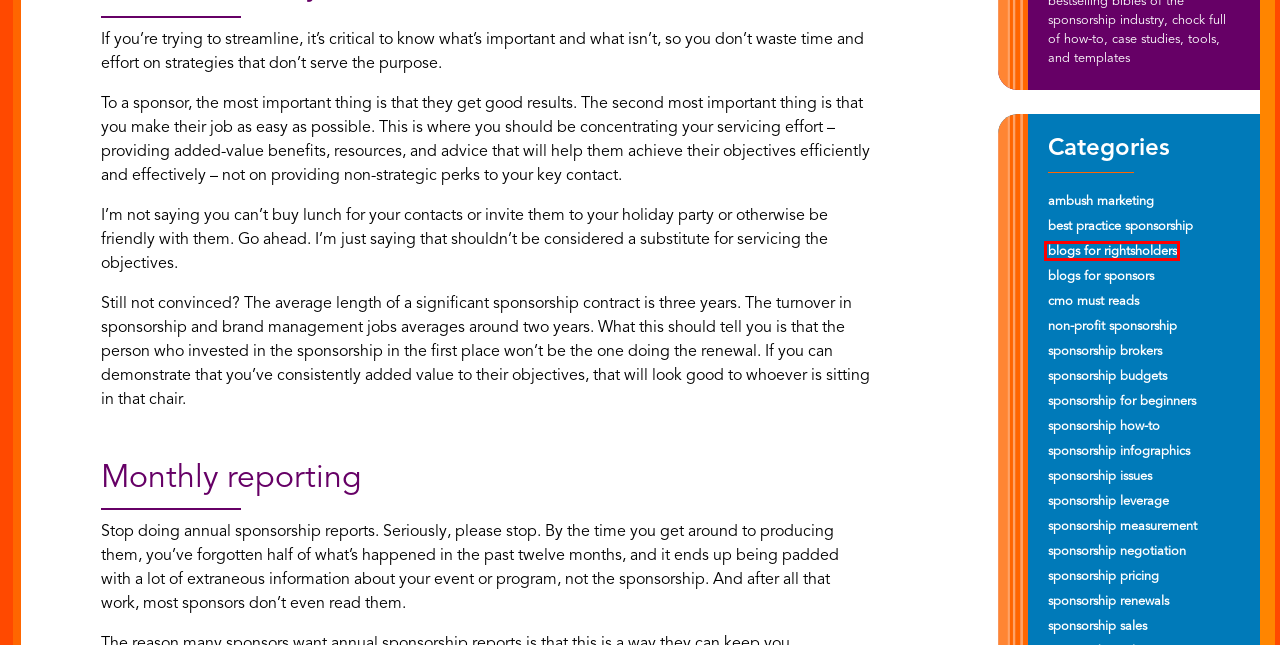You are provided with a screenshot of a webpage containing a red rectangle bounding box. Identify the webpage description that best matches the new webpage after the element in the bounding box is clicked. Here are the potential descriptions:
A. sponsorship for beginners Archives | Power Sponsorship
B. best practice sponsorship Archives | Power Sponsorship
C. sponsorship brokers Archives | Power Sponsorship
D. sponsorship sales Archives | Power Sponsorship
E. sponsorship issues Archives | Power Sponsorship
F. cmo must reads Archives | Power Sponsorship
G. blogs for rightsholders Archives | Power Sponsorship
H. sponsorship negotiation Archives | Power Sponsorship

G